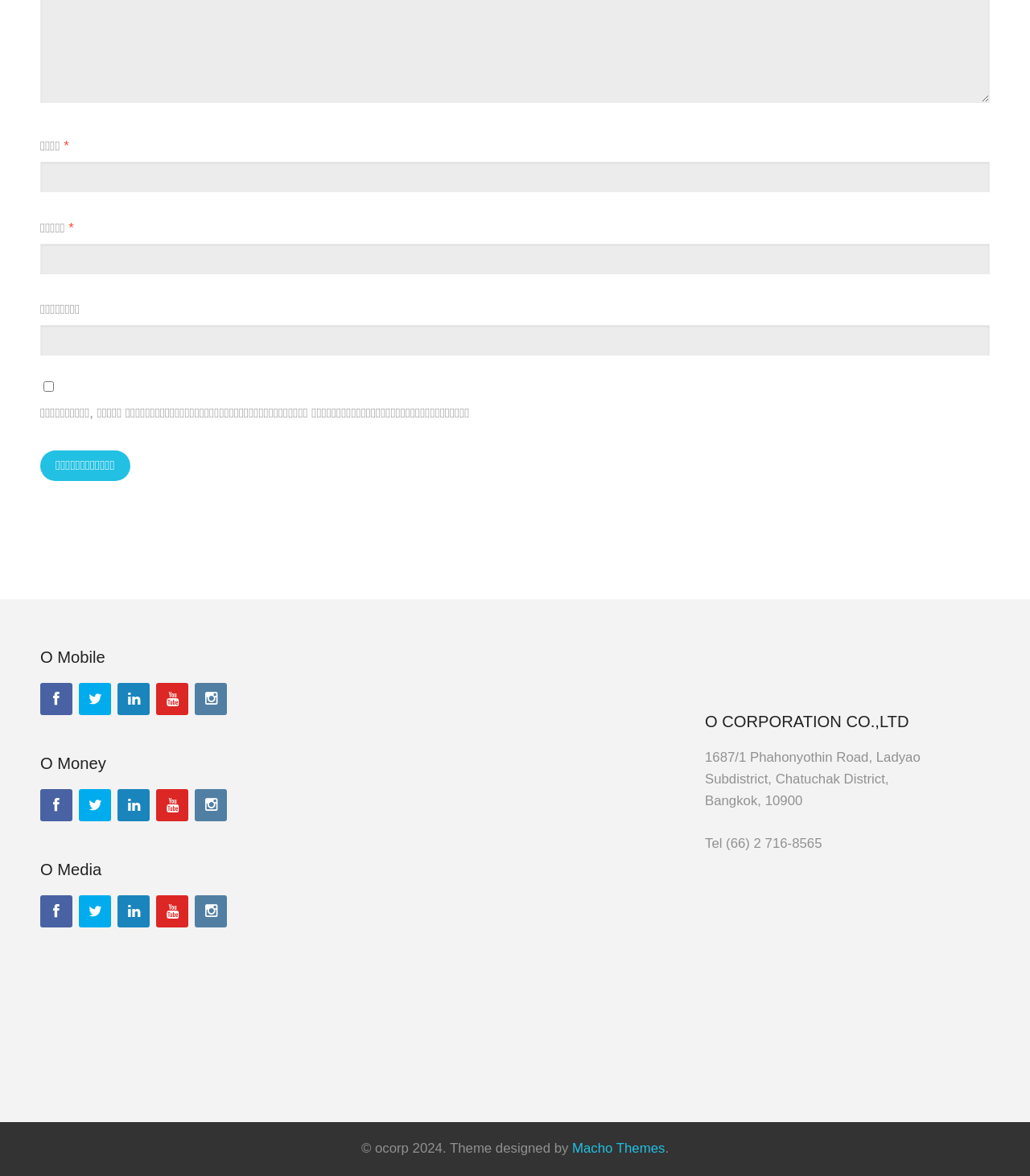What is the purpose of the checkbox?
Give a comprehensive and detailed explanation for the question.

The checkbox is located below the website input field, and its label is 'บันทึกชื่อ, อีเมล และชื่อเว็บไซต์ของฉันบนเบราว์เซอร์นี้ สำหรับการแสดงความเห็นครั้งถัดไป'. This suggests that the checkbox is used to save the user's login information for future comments.